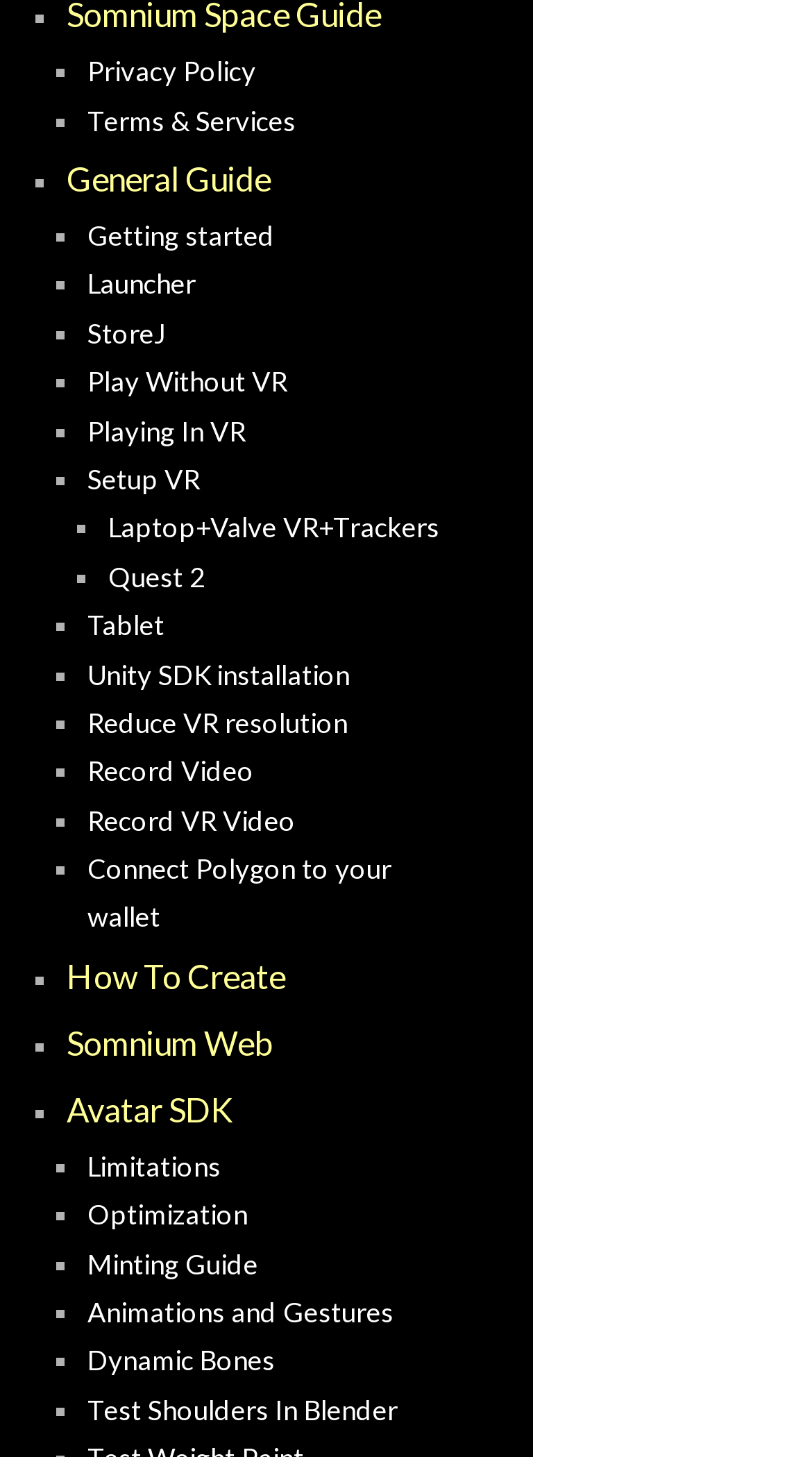Extract the bounding box of the UI element described as: "Connect Polygon to your wallet".

[0.108, 0.585, 0.482, 0.641]